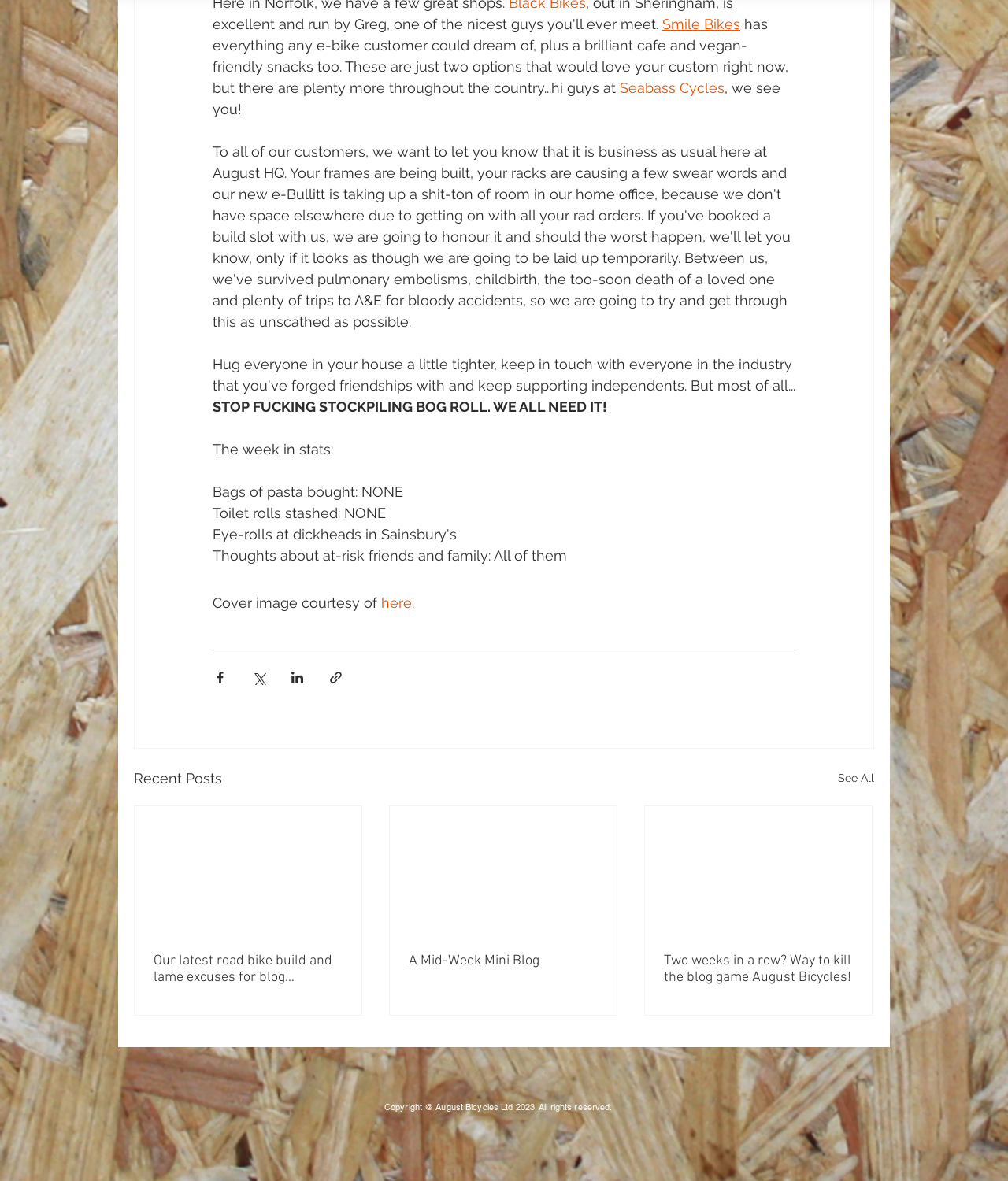Identify the bounding box coordinates of the section that should be clicked to achieve the task described: "Open Whatsapp".

[0.466, 0.897, 0.496, 0.923]